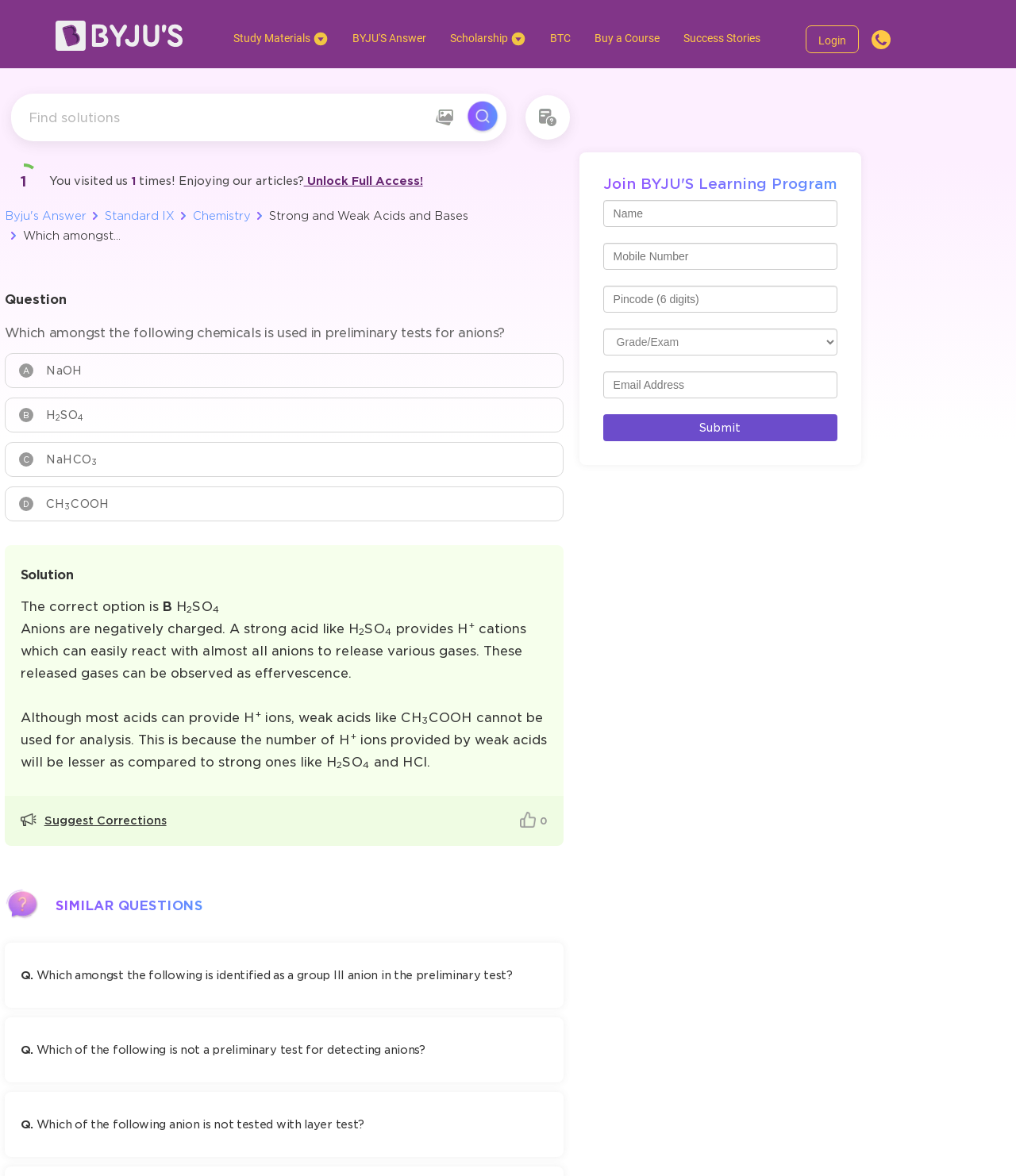What is the correct option for the preliminary test for anions?
Using the image, respond with a single word or phrase.

B H2SO4